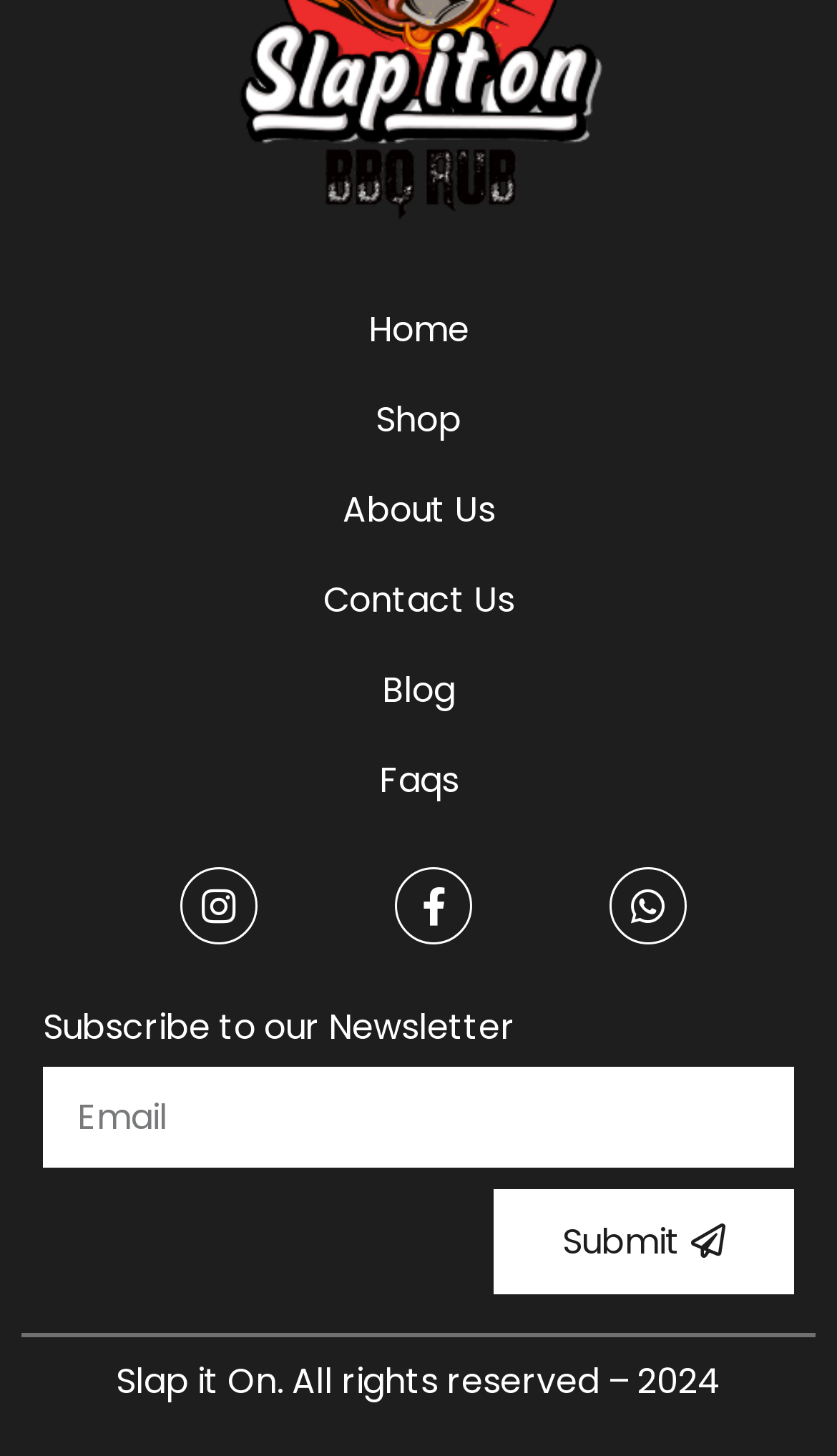Identify the bounding box coordinates of the HTML element based on this description: "Shop".

[0.051, 0.266, 0.949, 0.313]